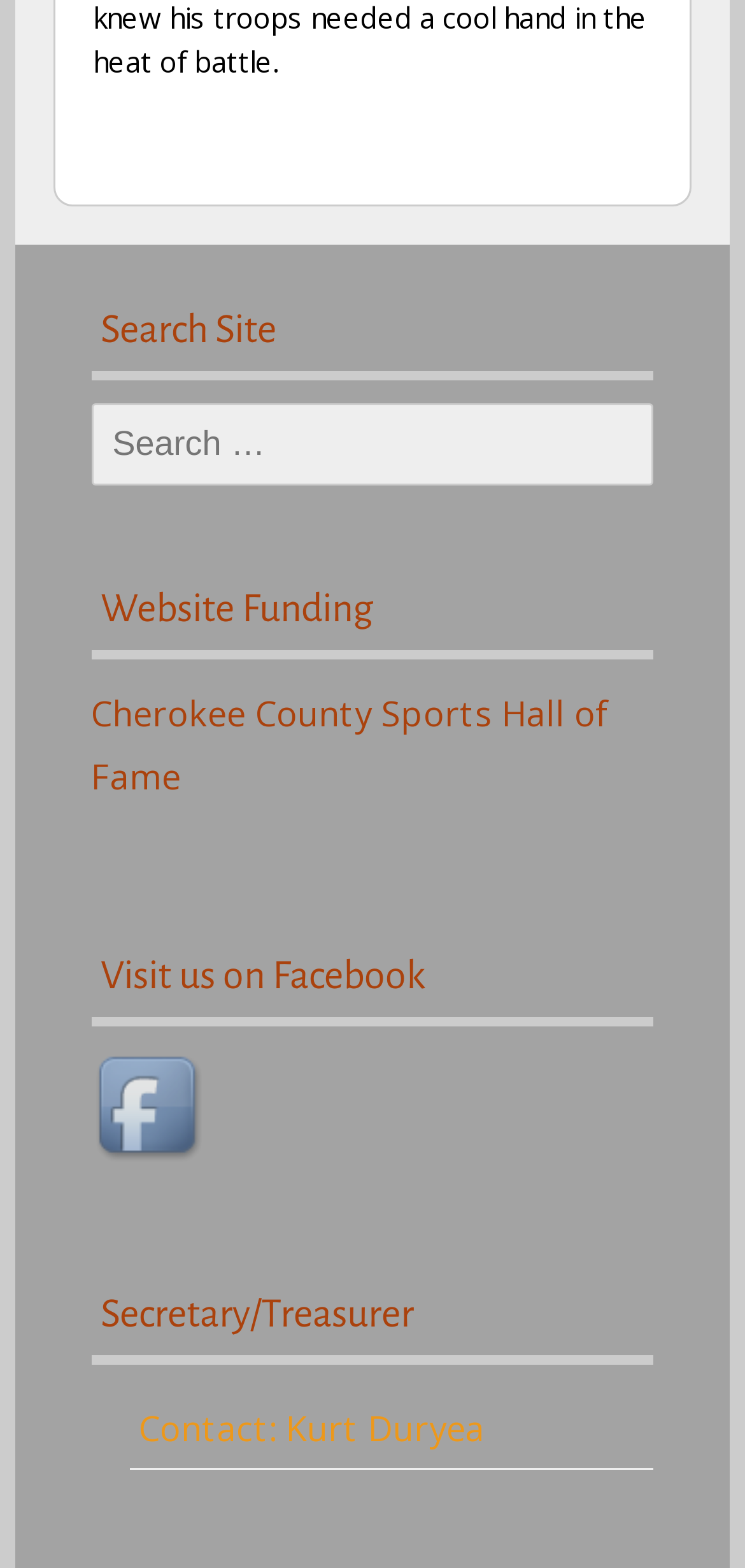Respond with a single word or phrase to the following question: What is the purpose of the search box?

Search Site